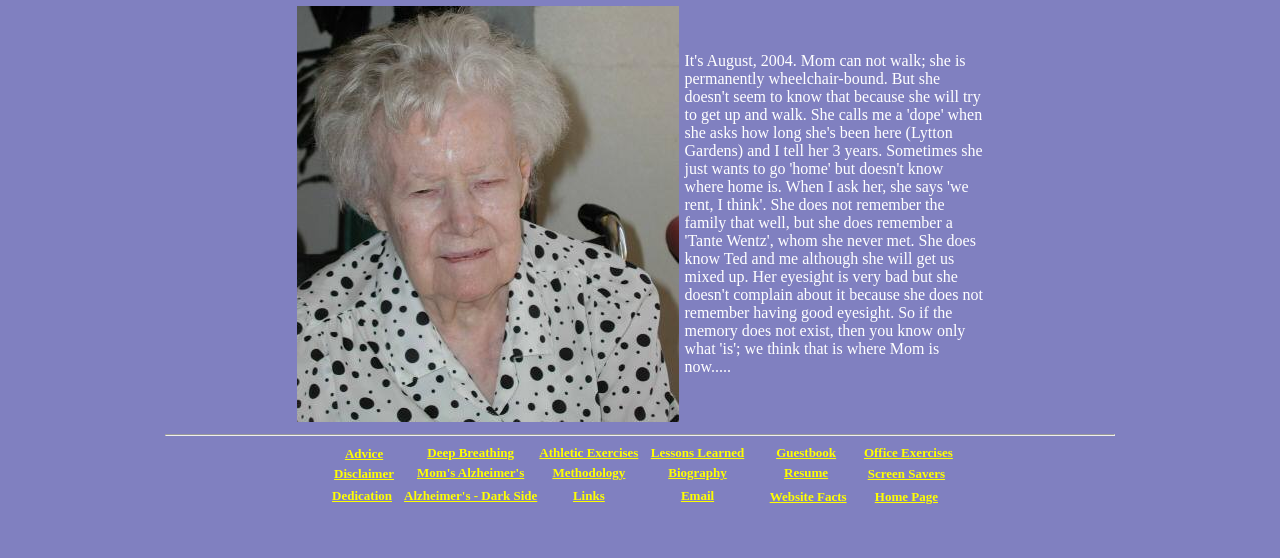Find the bounding box coordinates for the area that should be clicked to accomplish the instruction: "read about mom's alzheimer's".

[0.315, 0.828, 0.42, 0.869]